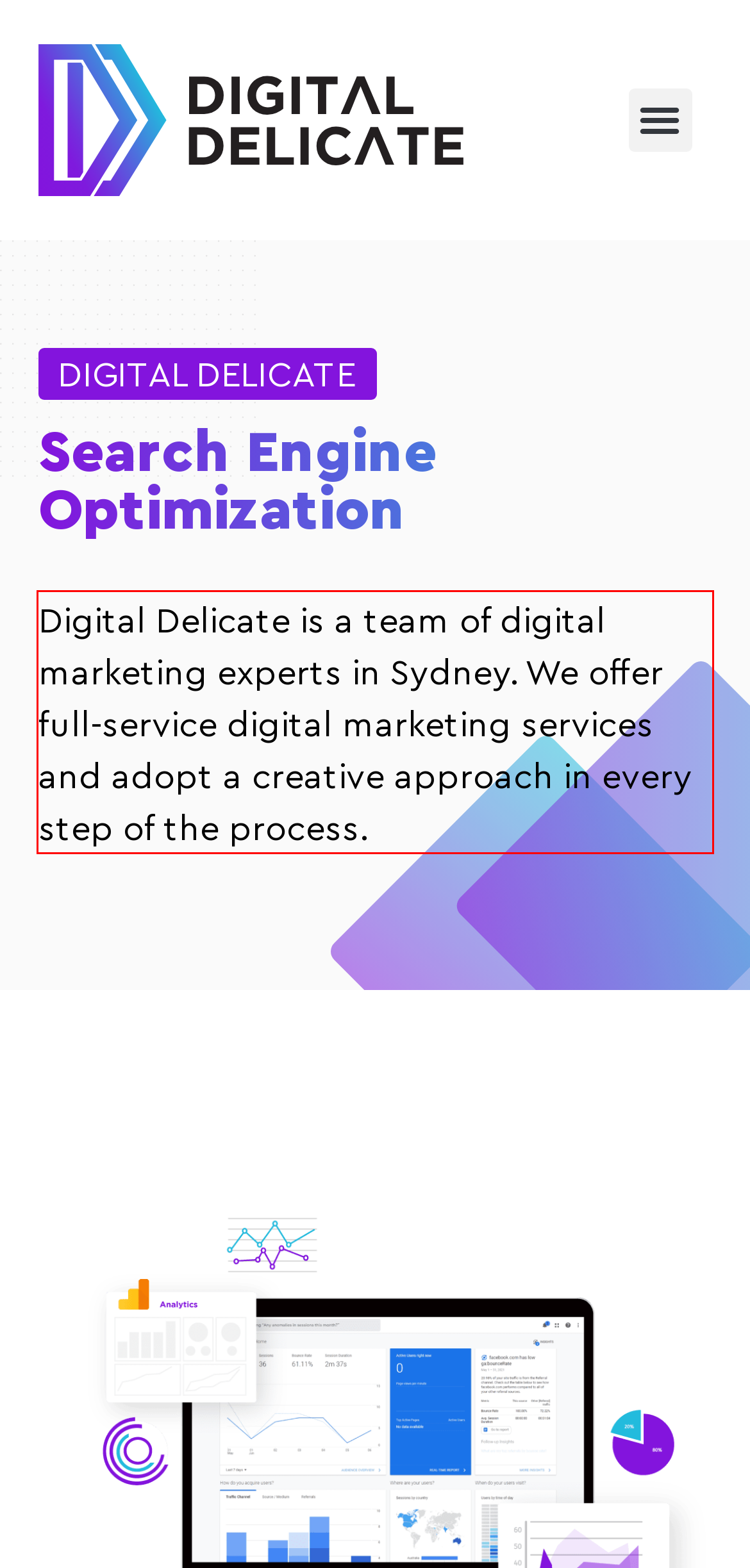Identify the text inside the red bounding box in the provided webpage screenshot and transcribe it.

Digital Delicate is a team of digital marketing experts in Sydney. We offer full-service digital marketing services and adopt a creative approach in every step of the process.